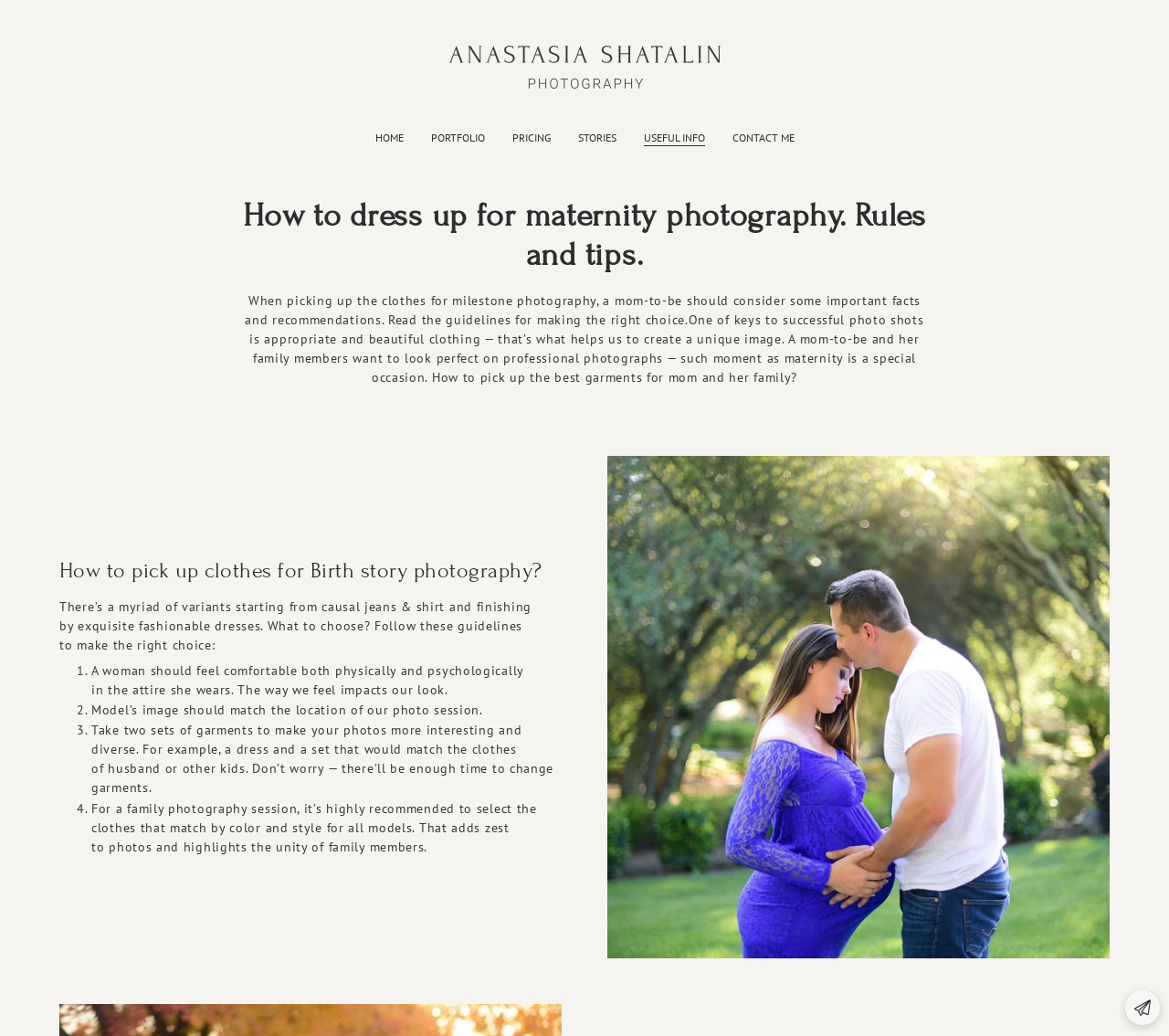Please respond in a single word or phrase: 
What is the purpose of the image on the webpage?

Illustration